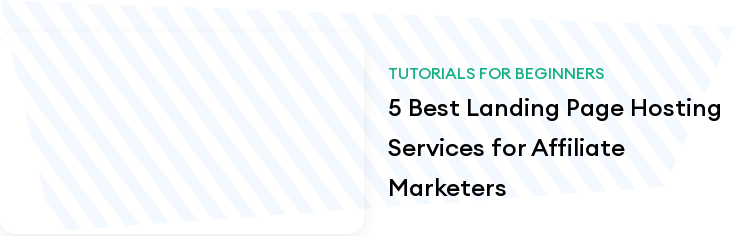What type of marketers is the content focused on?
Please give a detailed answer to the question using the information shown in the image.

The main title of the header states '5 Best Landing Page Hosting Services for Affiliate Marketers', which indicates that the content is focused on affiliate marketers.